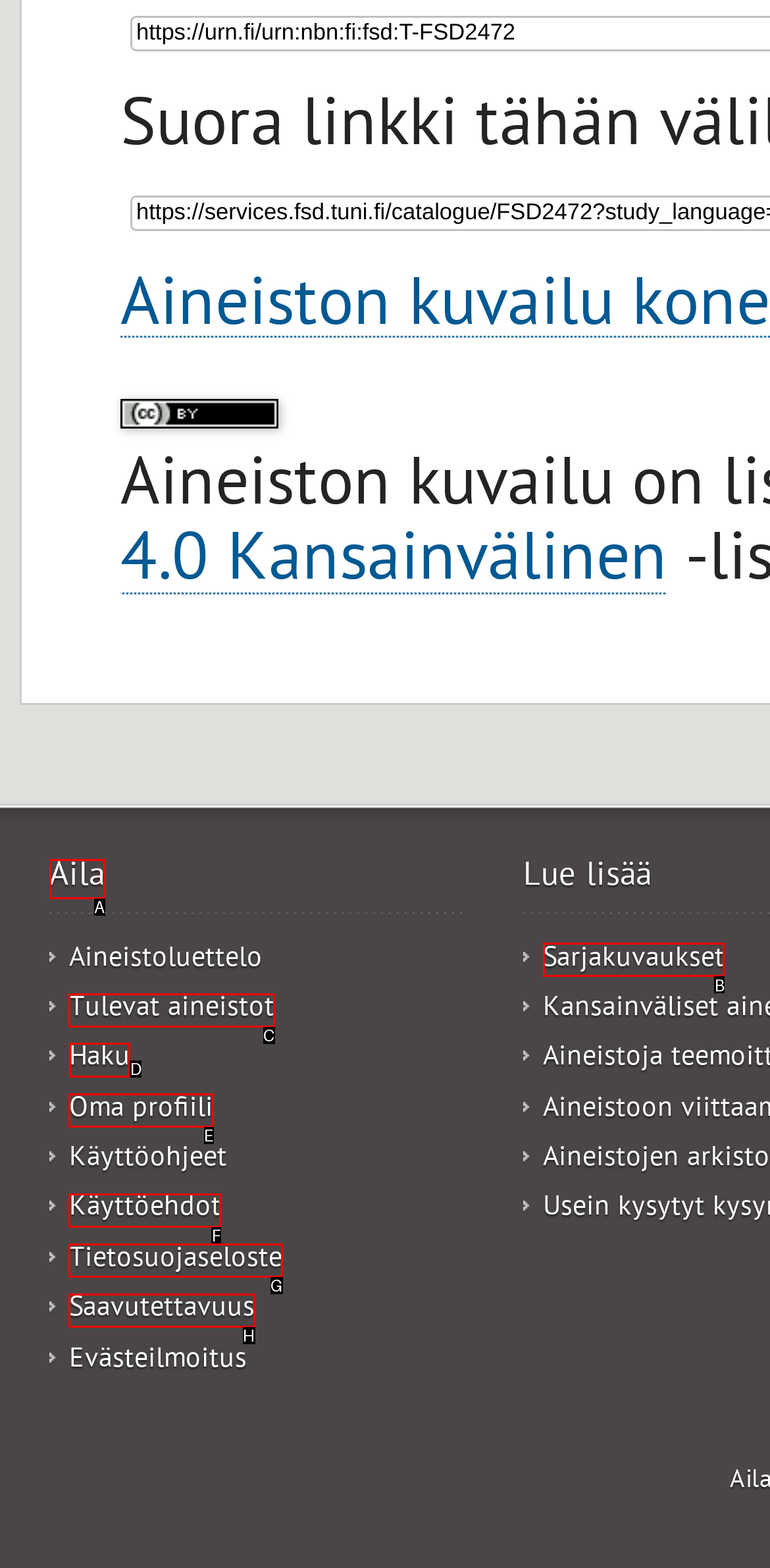Determine the HTML element to click for the instruction: Search for resources.
Answer with the letter corresponding to the correct choice from the provided options.

D